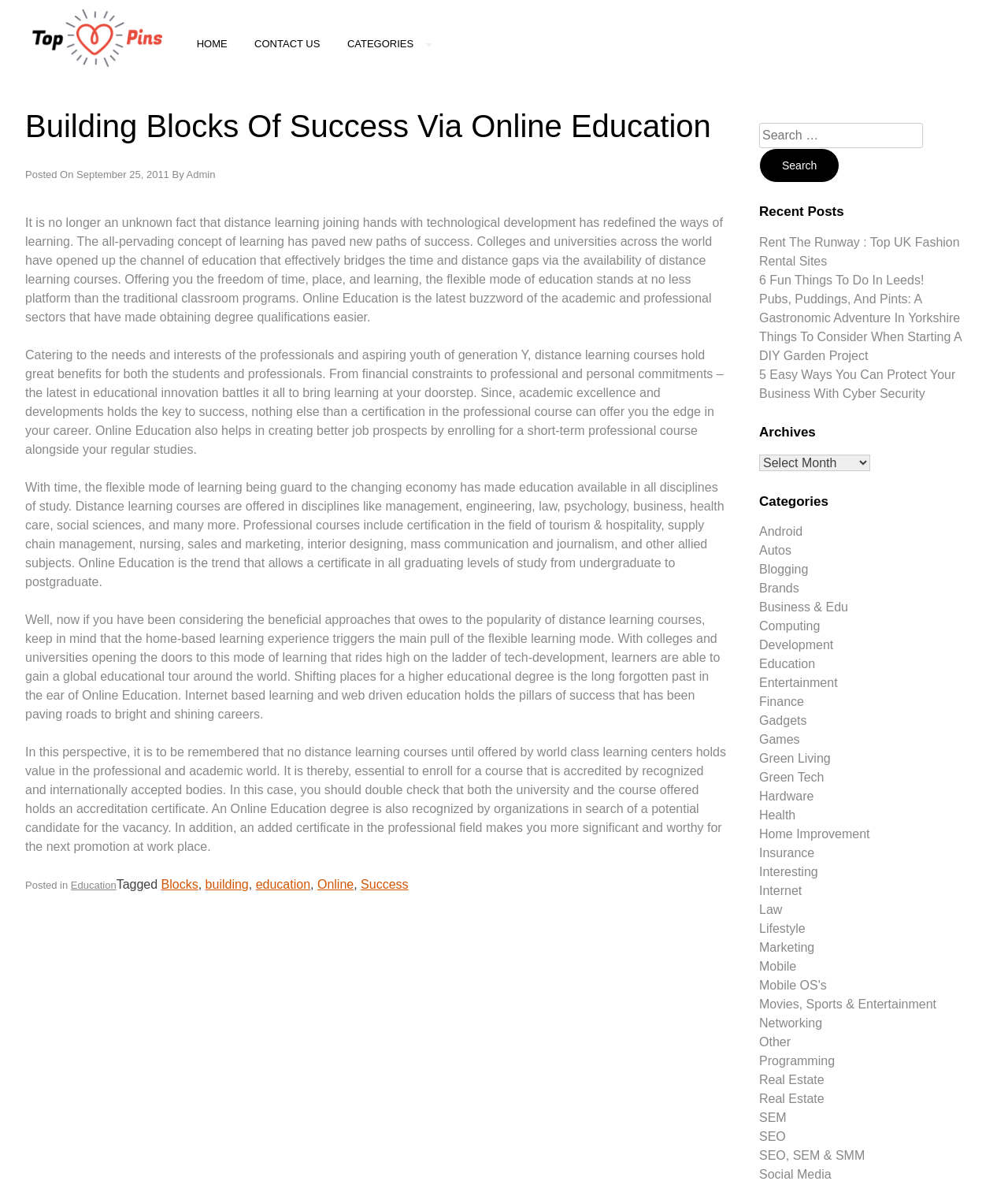What is the date of the article?
Refer to the image and give a detailed answer to the question.

The date of the article can be found in the header section of the webpage, where it says 'Posted On September 25, 2011'.